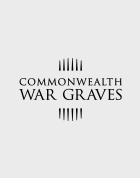What is the tone of the image?
Provide an in-depth and detailed answer to the question.

The design of the image is simple yet impactful, using a muted background and elegant typeface to convey a sense of respect and solemnity, fitting for a commemoration of war veterans.